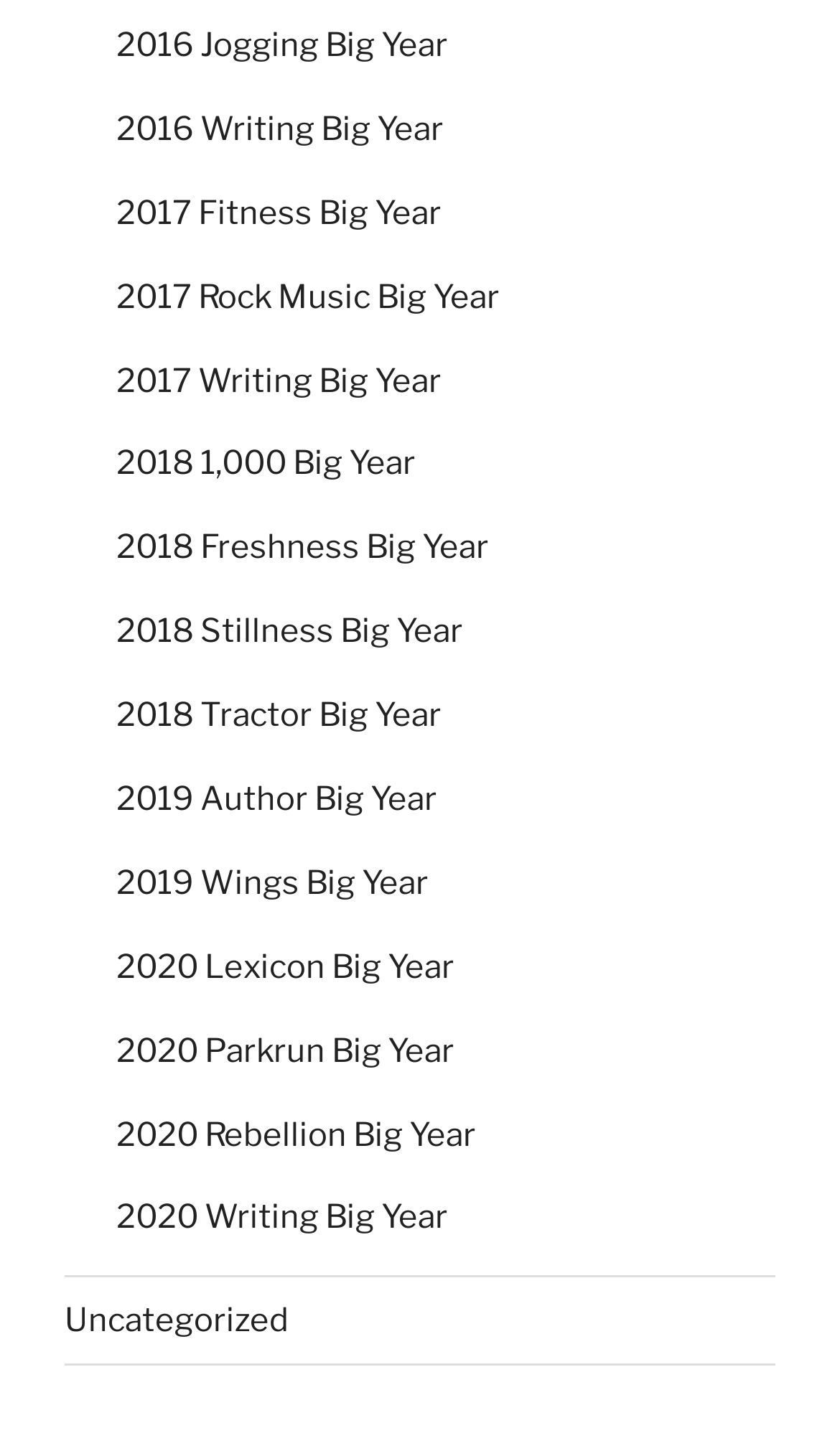Determine the bounding box for the described HTML element: "Uncategorized". Ensure the coordinates are four float numbers between 0 and 1 in the format [left, top, right, bottom].

[0.077, 0.903, 0.344, 0.93]